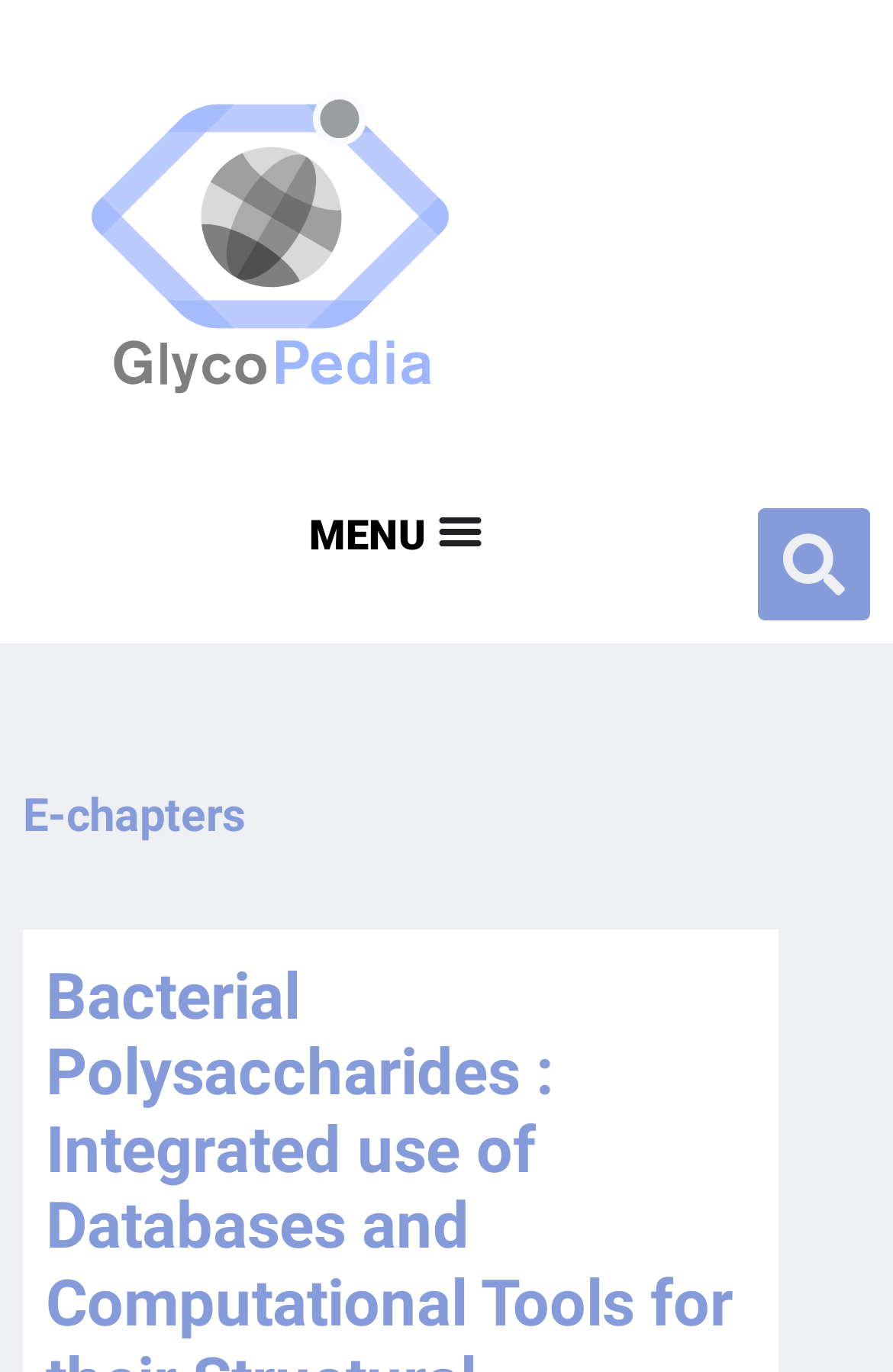Offer an extensive depiction of the webpage and its key elements.

The webpage is titled "Introduction - Glycopedia" and appears to be an educational resource about glycans. At the top left corner, there is a logo of GlycoPedia, which is an image linked to the website's homepage. 

Below the logo, there is a navigation menu labeled "Menu" that takes up a significant portion of the top section of the page. The menu has a toggle button on the right side, which, when clicked, expands to reveal a menu bar. 

To the right of the navigation menu, there is a search bar with a search button. The search bar is positioned near the top right corner of the page.

Further down, there is a link labeled "E-chapters" located on the left side of the page, which suggests that the webpage may provide access to electronic chapters or resources related to glycans.

The meta description provides a brief overview of the importance of glycans, stating that they cover all living cells, from humans to viruses, plants, and bacteria, and are also known as carbohydrates, saccharides, or sugars.